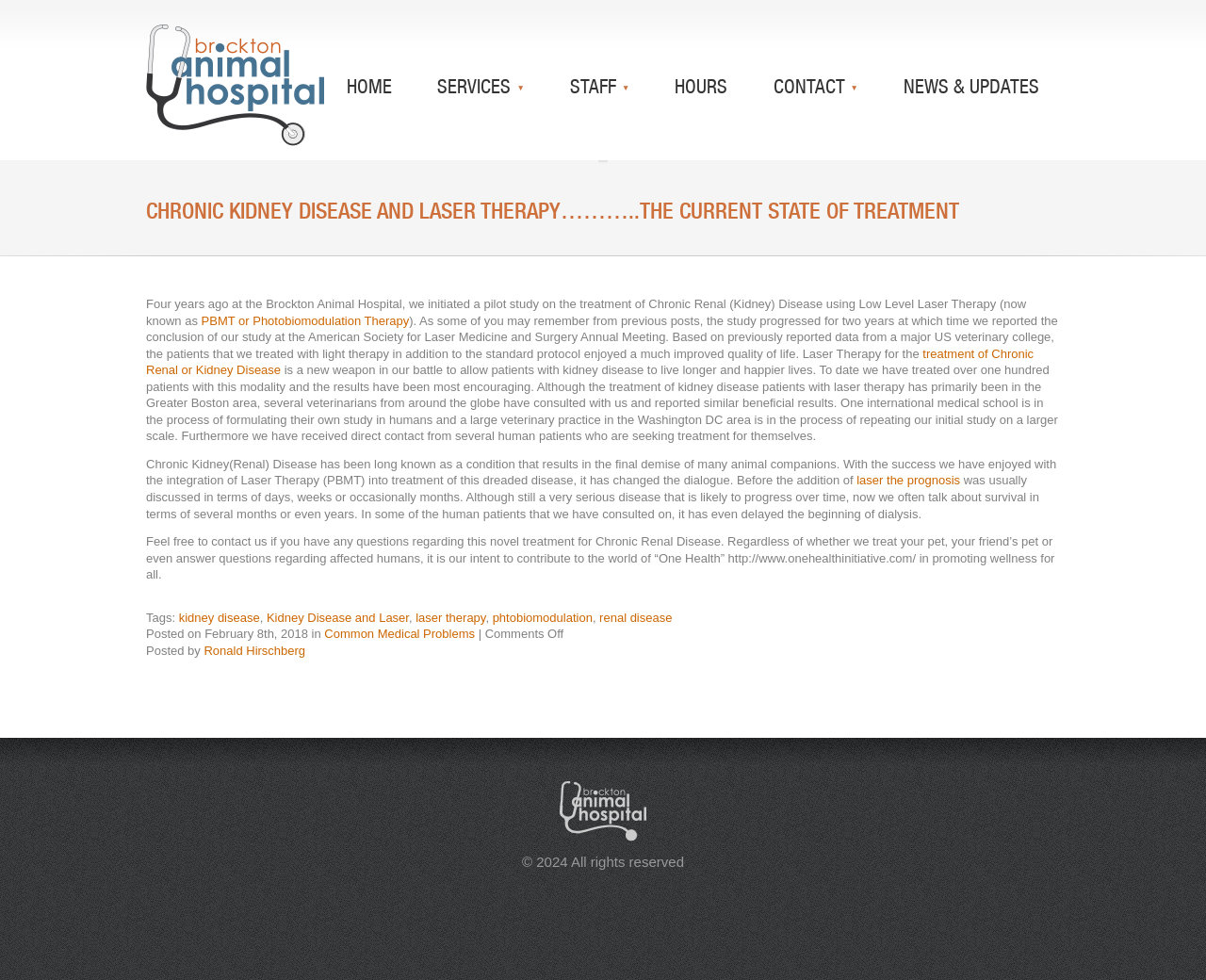Can you provide the bounding box coordinates for the element that should be clicked to implement the instruction: "View posts about Common Medical Problems"?

[0.269, 0.64, 0.394, 0.654]